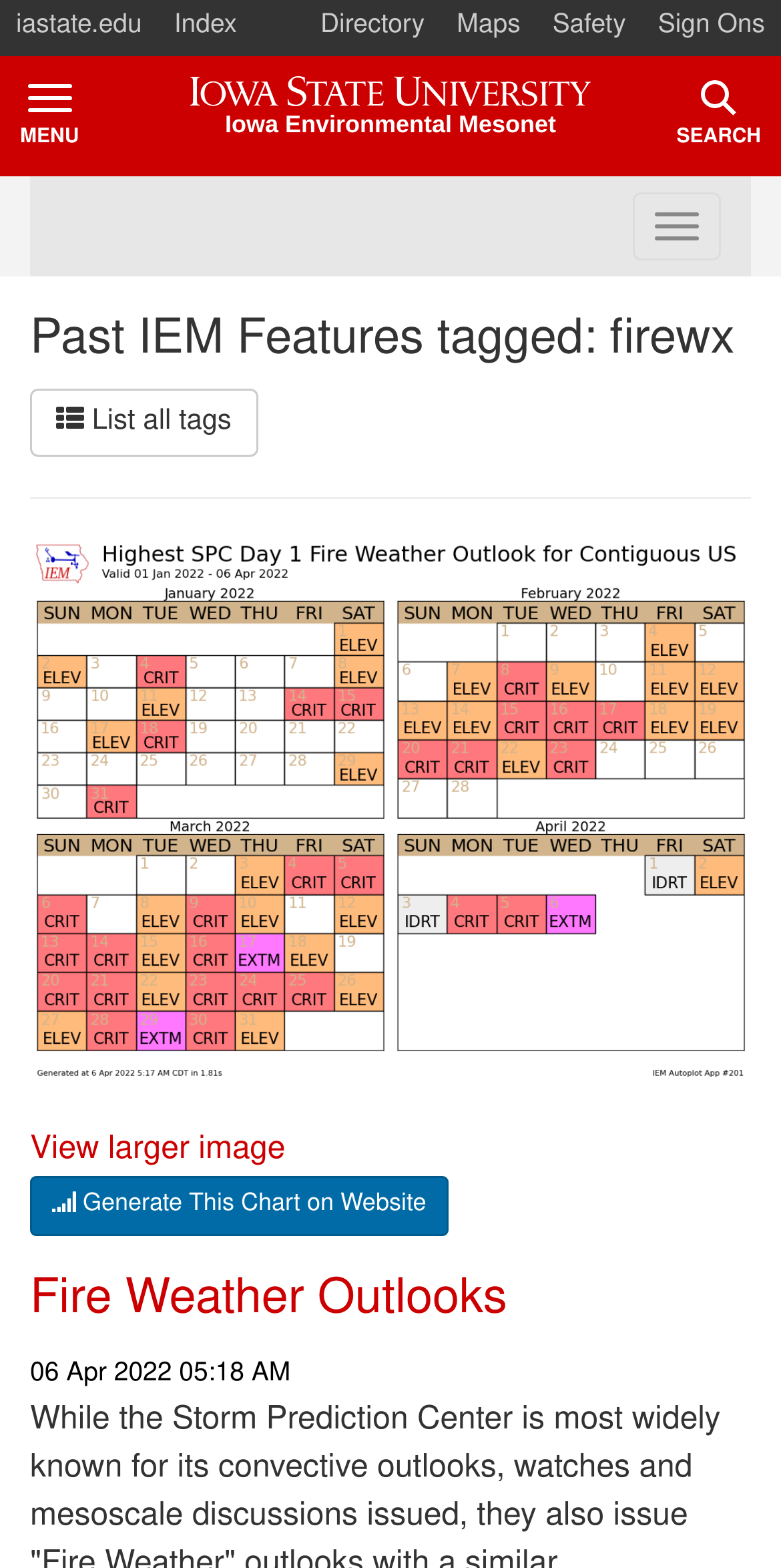Give a concise answer using only one word or phrase for this question:
What is the name of the university?

Iowa State University